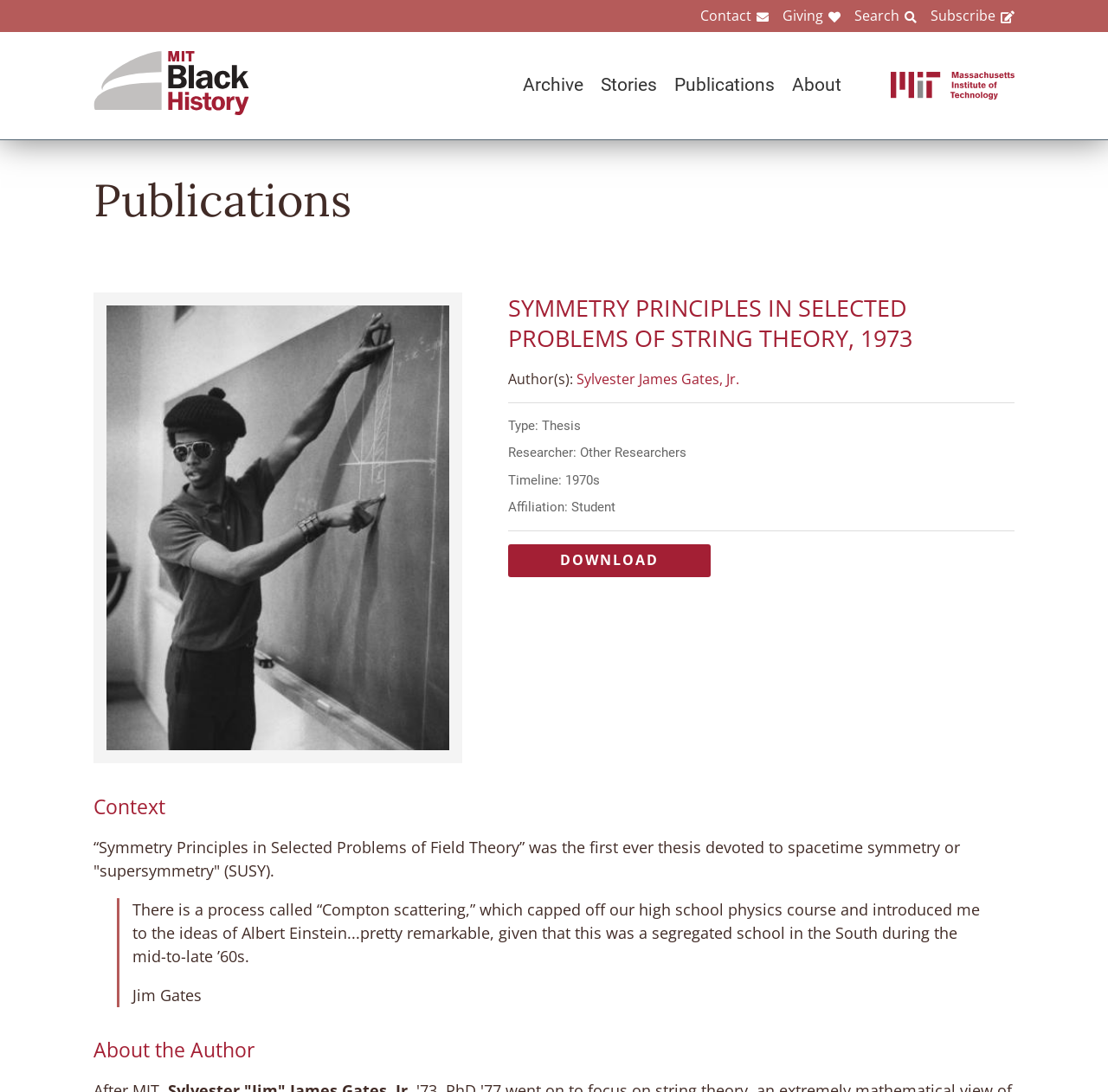Identify the bounding box coordinates necessary to click and complete the given instruction: "Read about 'MIT Black History'".

[0.084, 0.091, 0.225, 0.11]